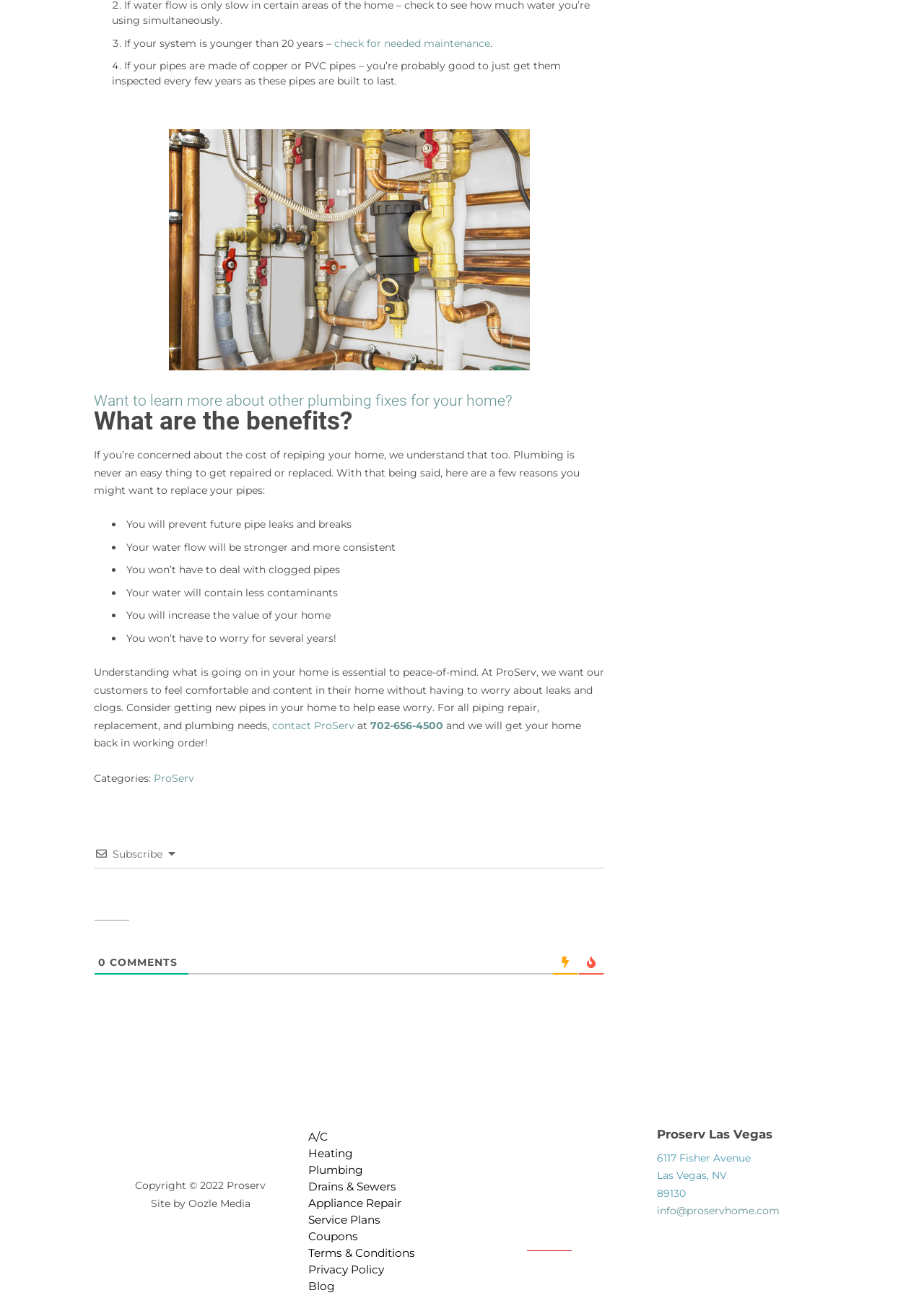Select the bounding box coordinates of the element I need to click to carry out the following instruction: "subscribe".

[0.122, 0.653, 0.176, 0.663]